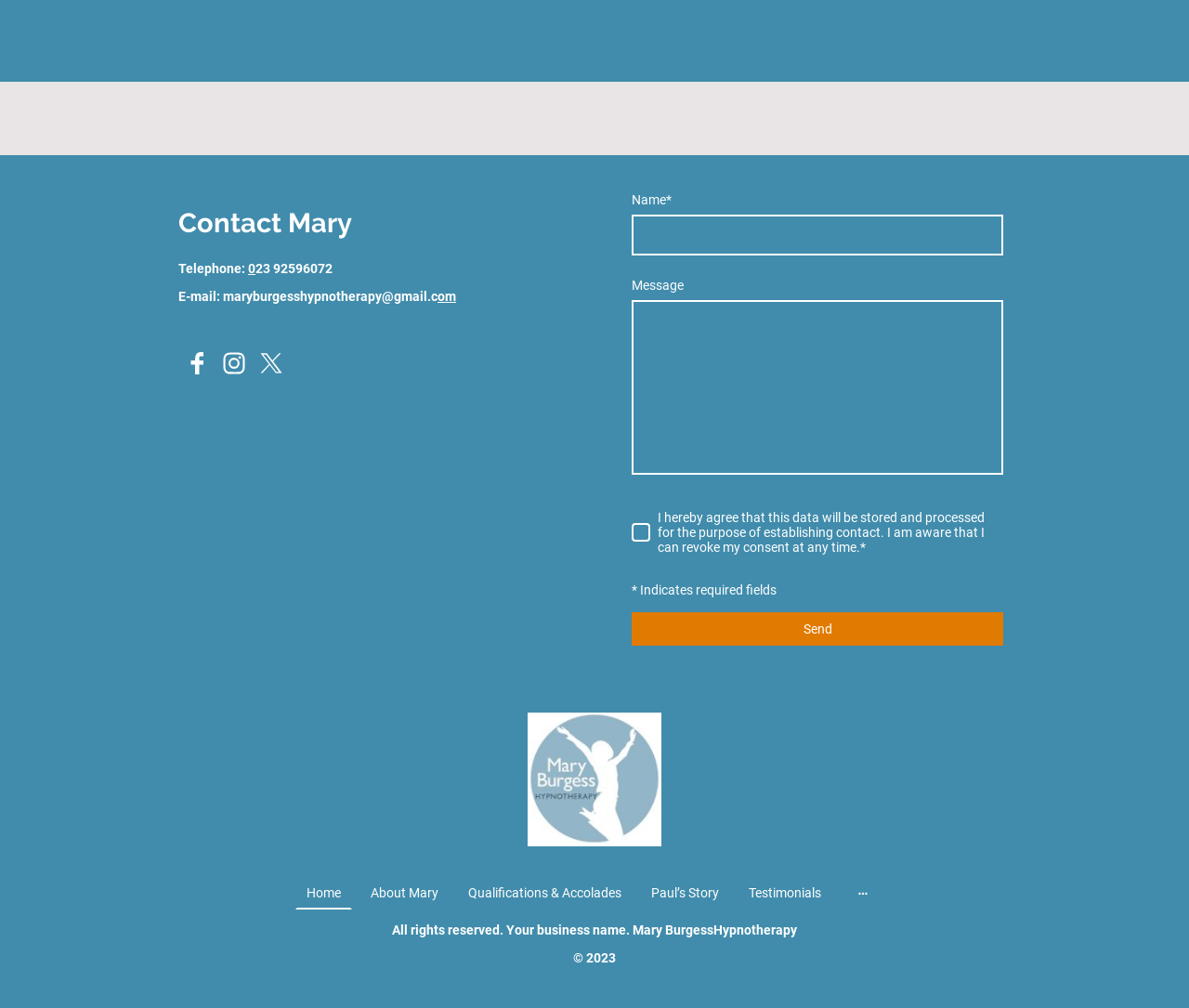Please specify the bounding box coordinates of the clickable region to carry out the following instruction: "Click the 'About Mary' link". The coordinates should be four float numbers between 0 and 1, in the format [left, top, right, bottom].

[0.304, 0.871, 0.377, 0.9]